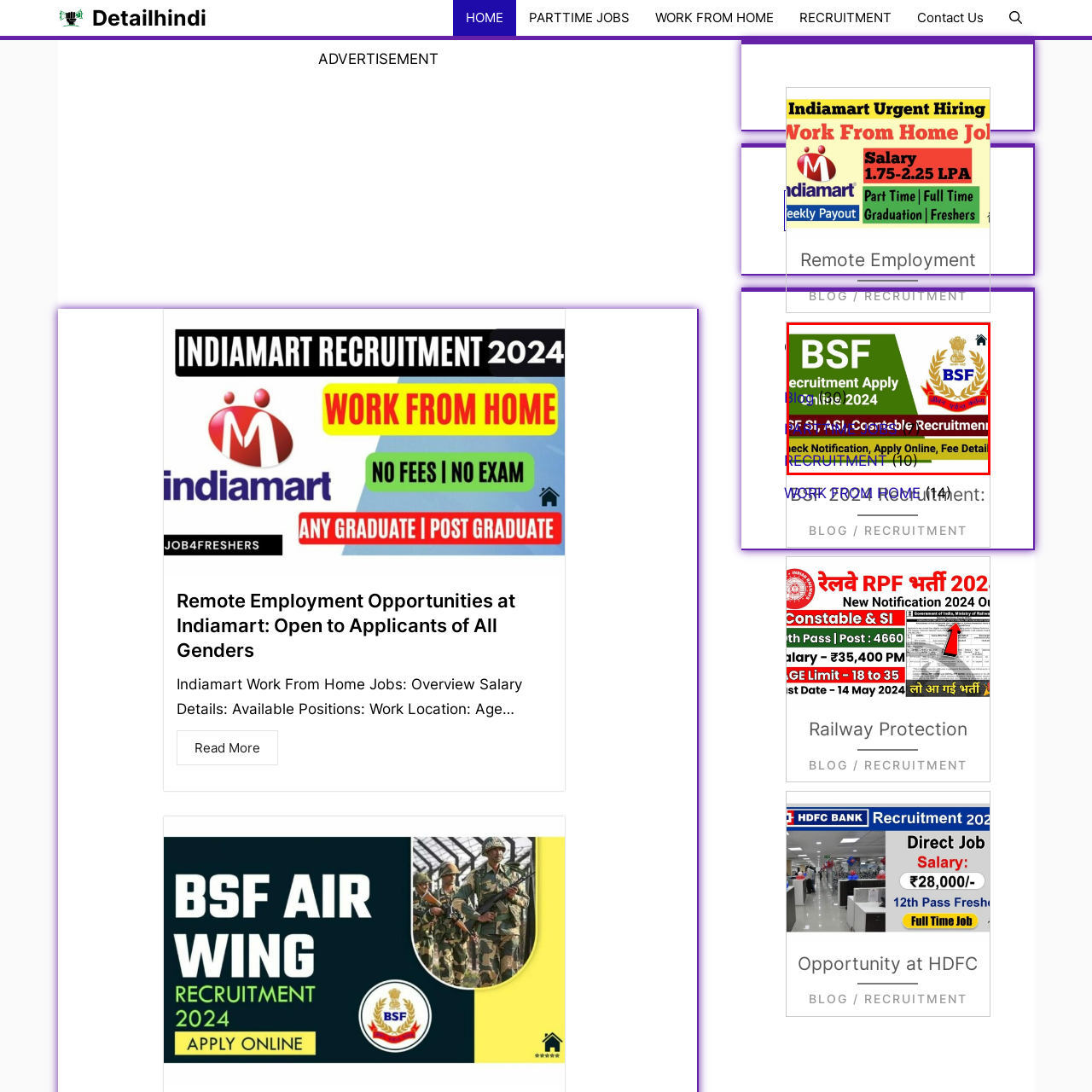Examine the image inside the red bounding box and deliver a thorough answer to the question that follows, drawing information from the image: What are the positions available in the BSF?

The image highlights specific positions available, including SI (Sub-Inspector), ASI (Assistant Sub-Inspector), and Constable roles, suggesting various opportunities within the BSF for applicants.